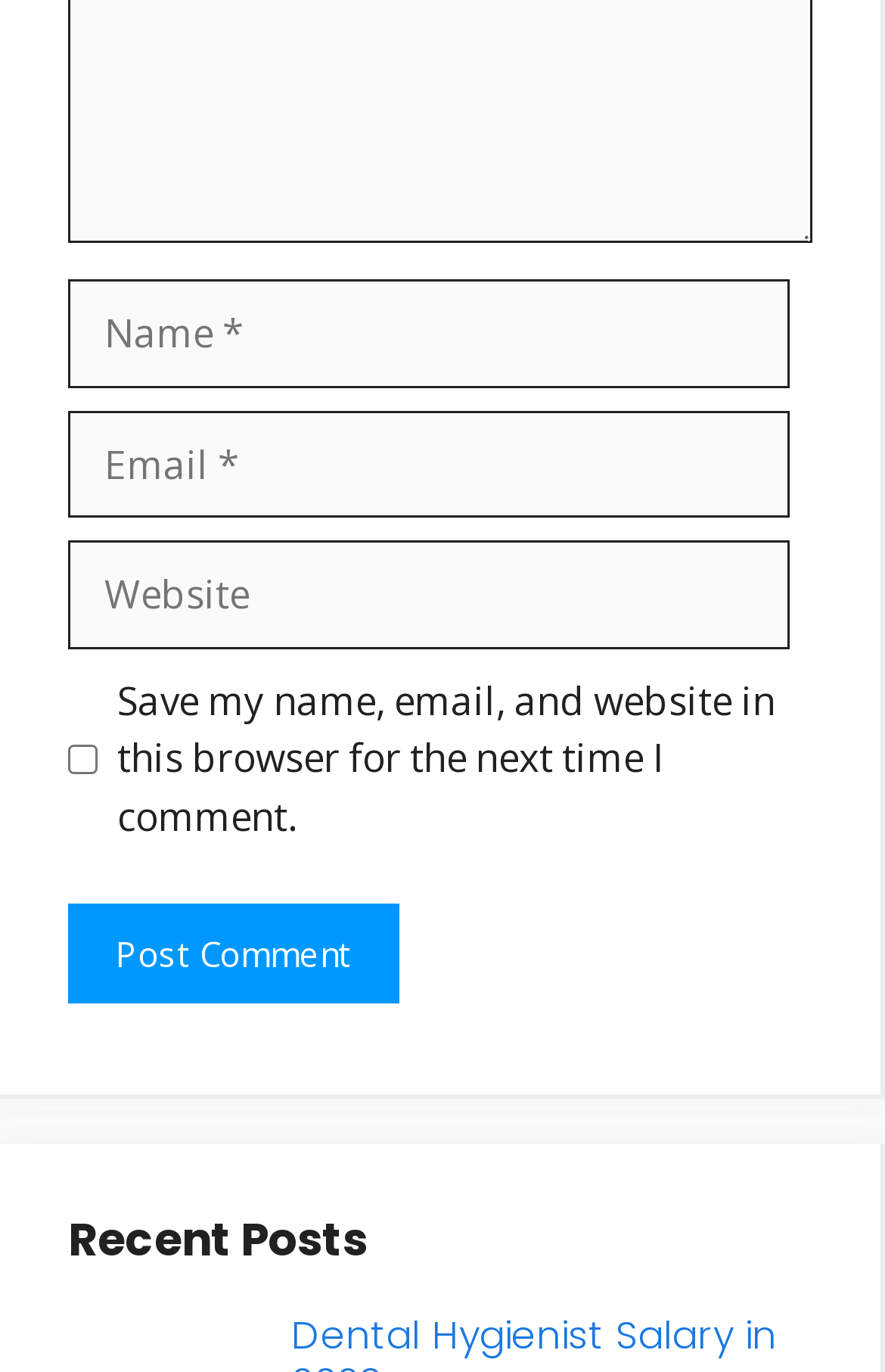Find the coordinates for the bounding box of the element with this description: "parent_node: Comment name="author" placeholder="Name *"".

[0.077, 0.204, 0.892, 0.283]